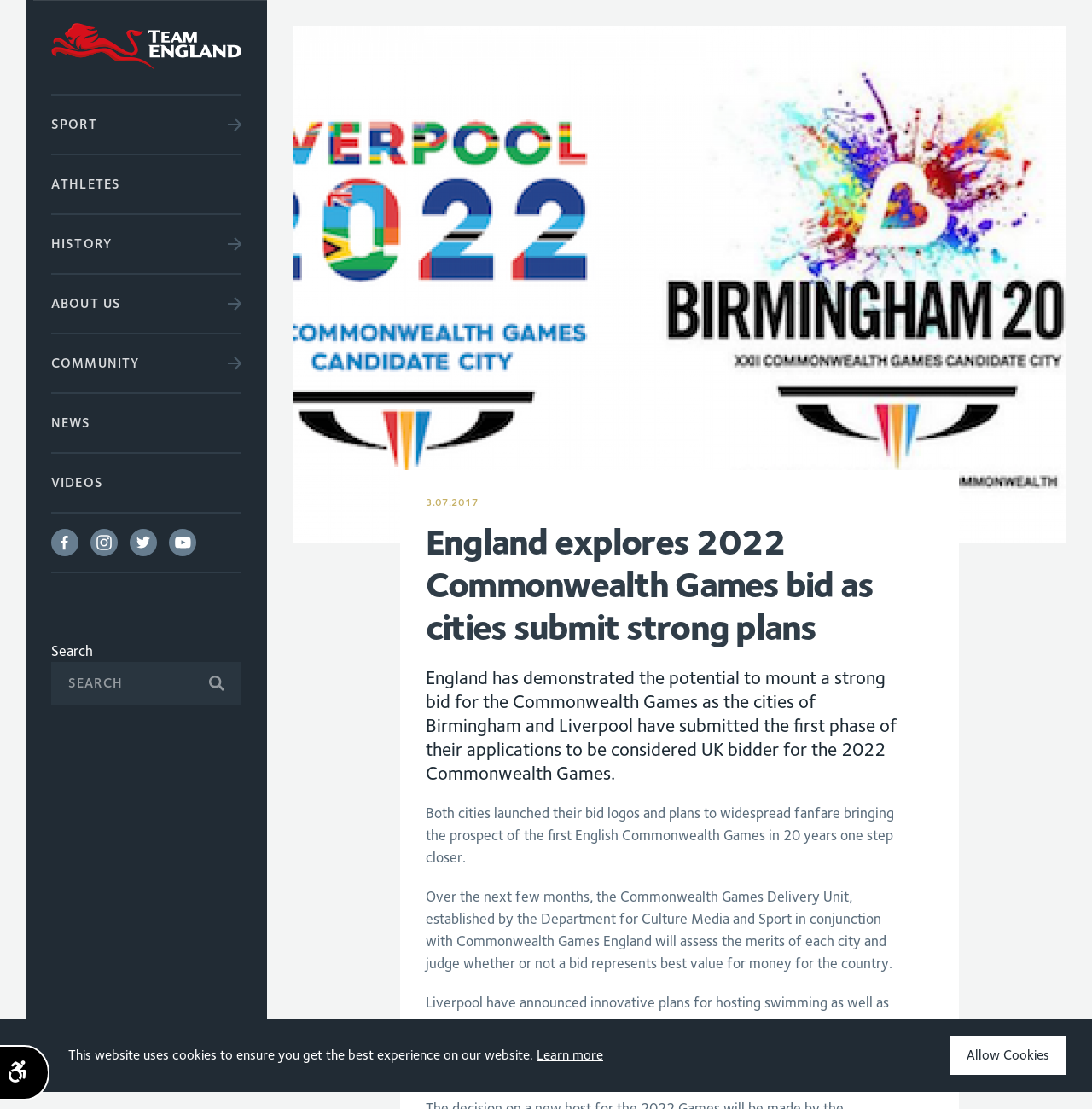Please identify the bounding box coordinates of the clickable area that will fulfill the following instruction: "Read the latest news". The coordinates should be in the format of four float numbers between 0 and 1, i.e., [left, top, right, bottom].

[0.023, 0.929, 0.244, 0.985]